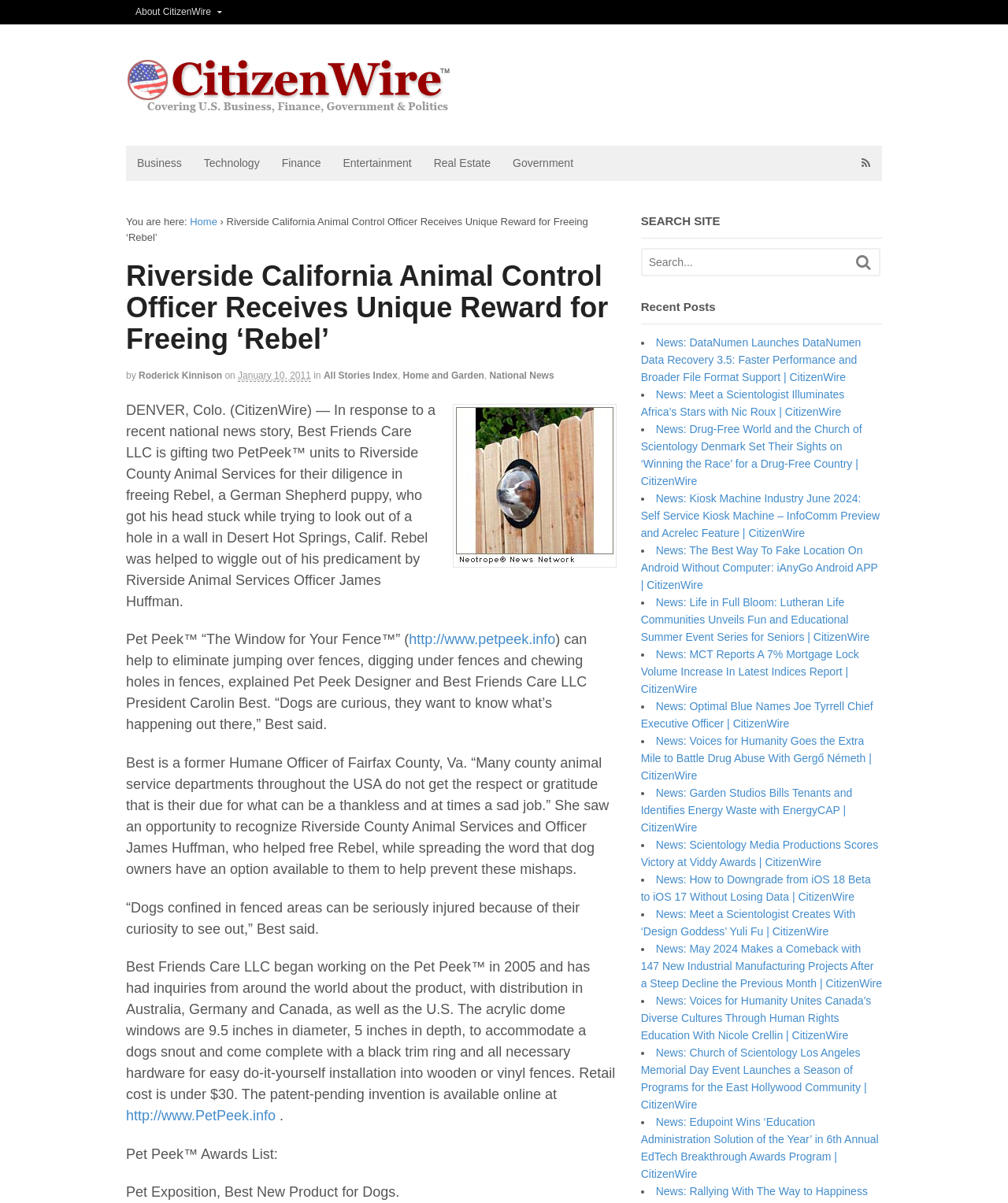Please answer the following question using a single word or phrase: 
How many recent posts are listed?

15